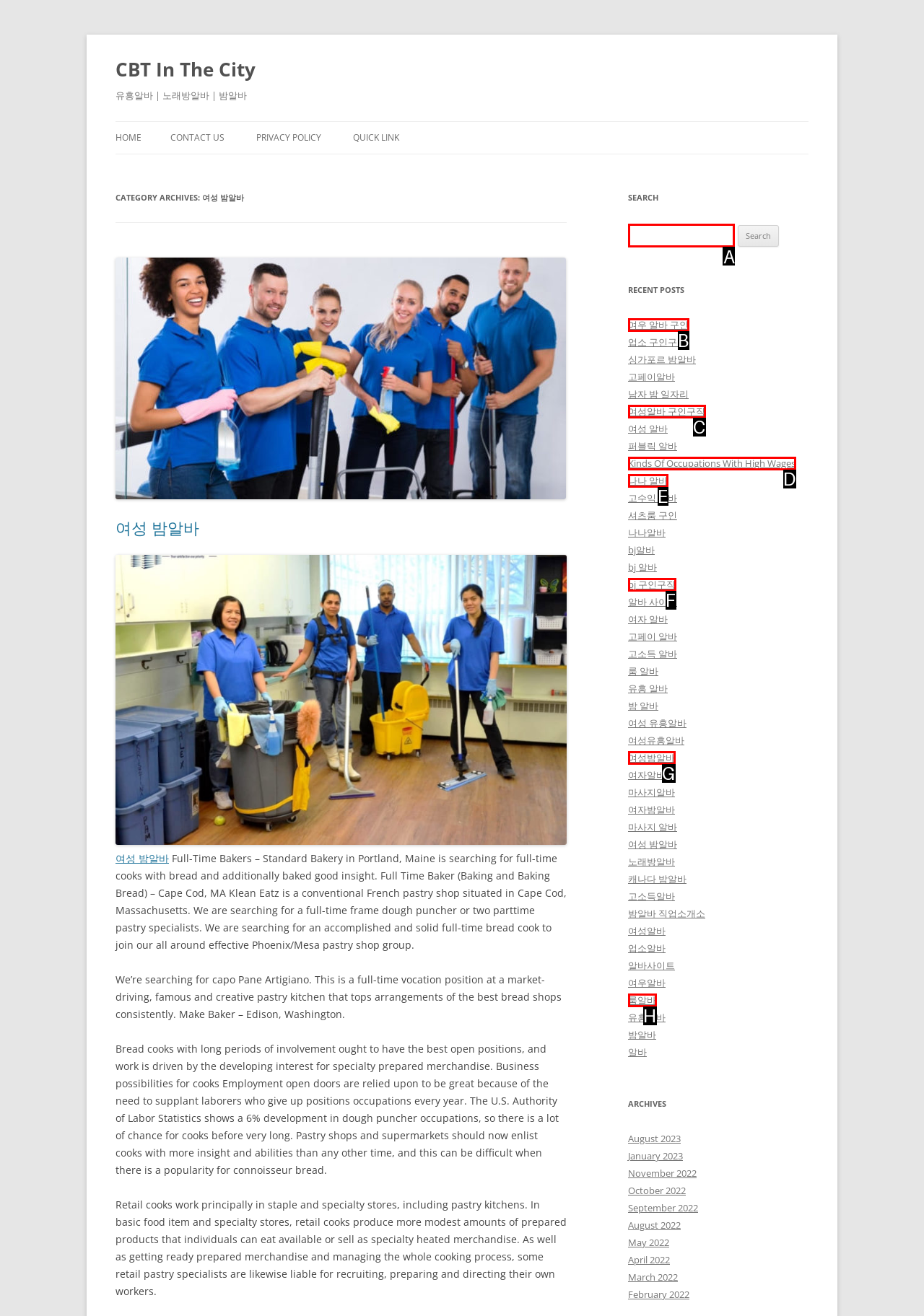Identify the letter of the option that should be selected to accomplish the following task: Search for something. Provide the letter directly.

A